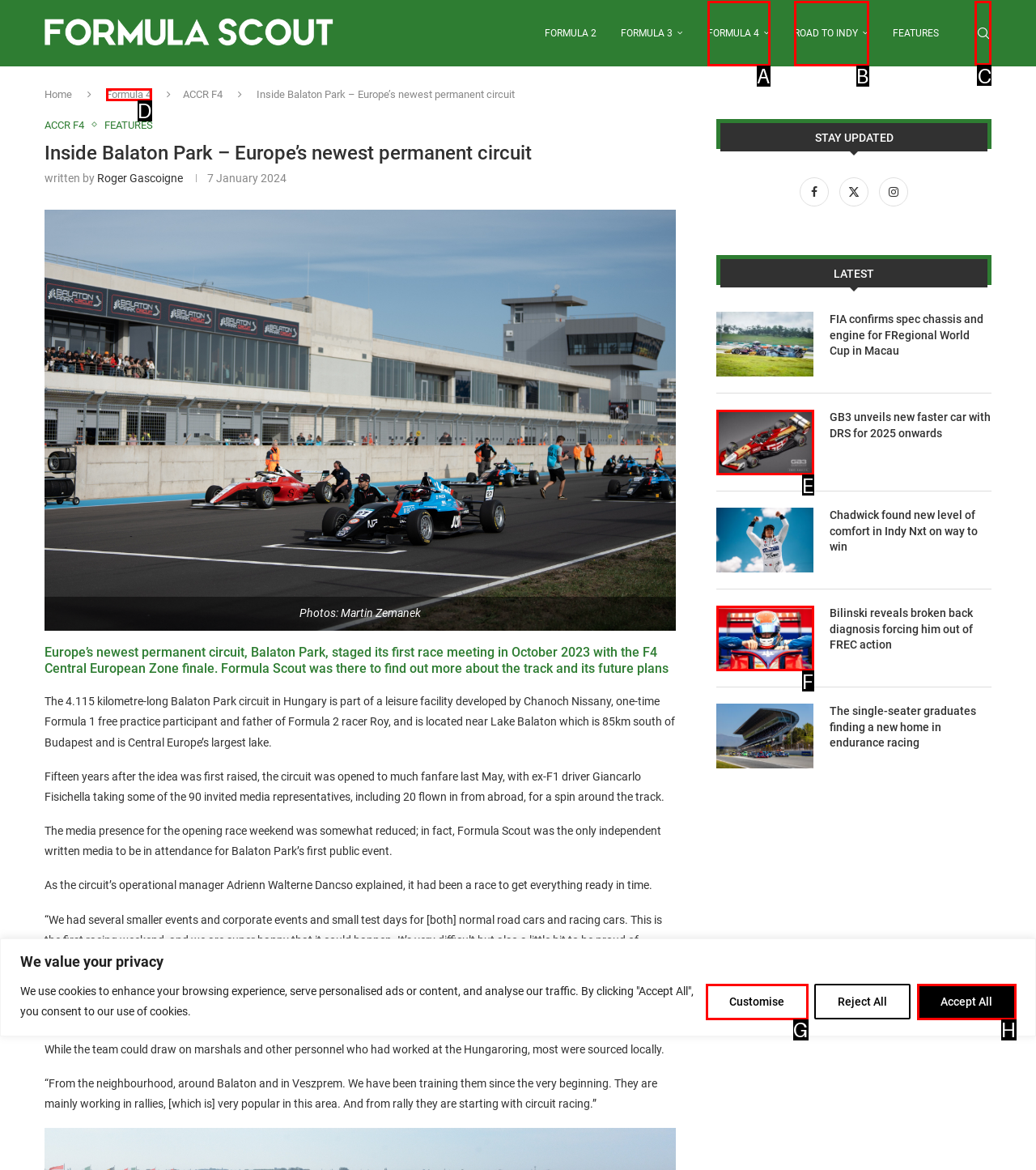Tell me which one HTML element I should click to complete the following task: Search for something Answer with the option's letter from the given choices directly.

C